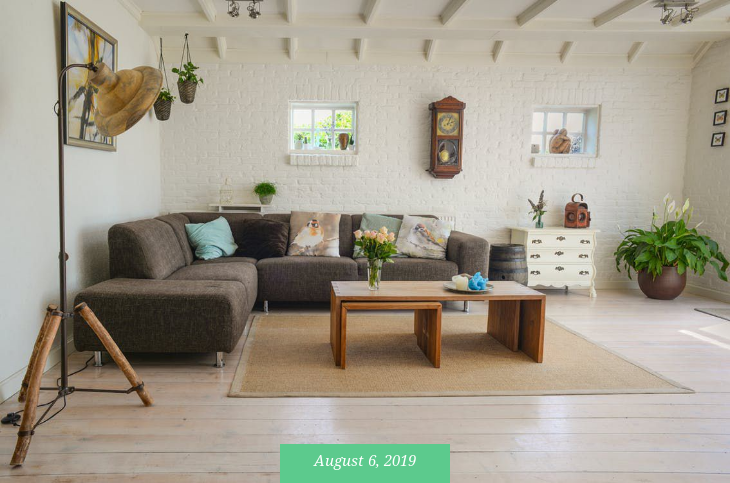Illustrate the scene in the image with a detailed description.

The image showcases a beautifully arranged cozy living room that exudes warmth and comfort. A modern sectional sofa in a rich brown hue is adorned with decorative cushions, contributing to the inviting atmosphere. In the center, a rustic wooden coffee table holds a charming vase of fresh flowers, adding a splash of color to the space. Light streams in through two small windows, highlighting the textured white walls, which are complemented by tasteful wall decor, including a vintage clock and small plant arrangements. An ornate floor lamp and a plant in a pot bring additional elements of nature indoors, while a soft area rug anchors the furniture in place. At the bottom of the image, the date "August 6, 2019" is displayed, hinting at the moment captured in this serene setting.